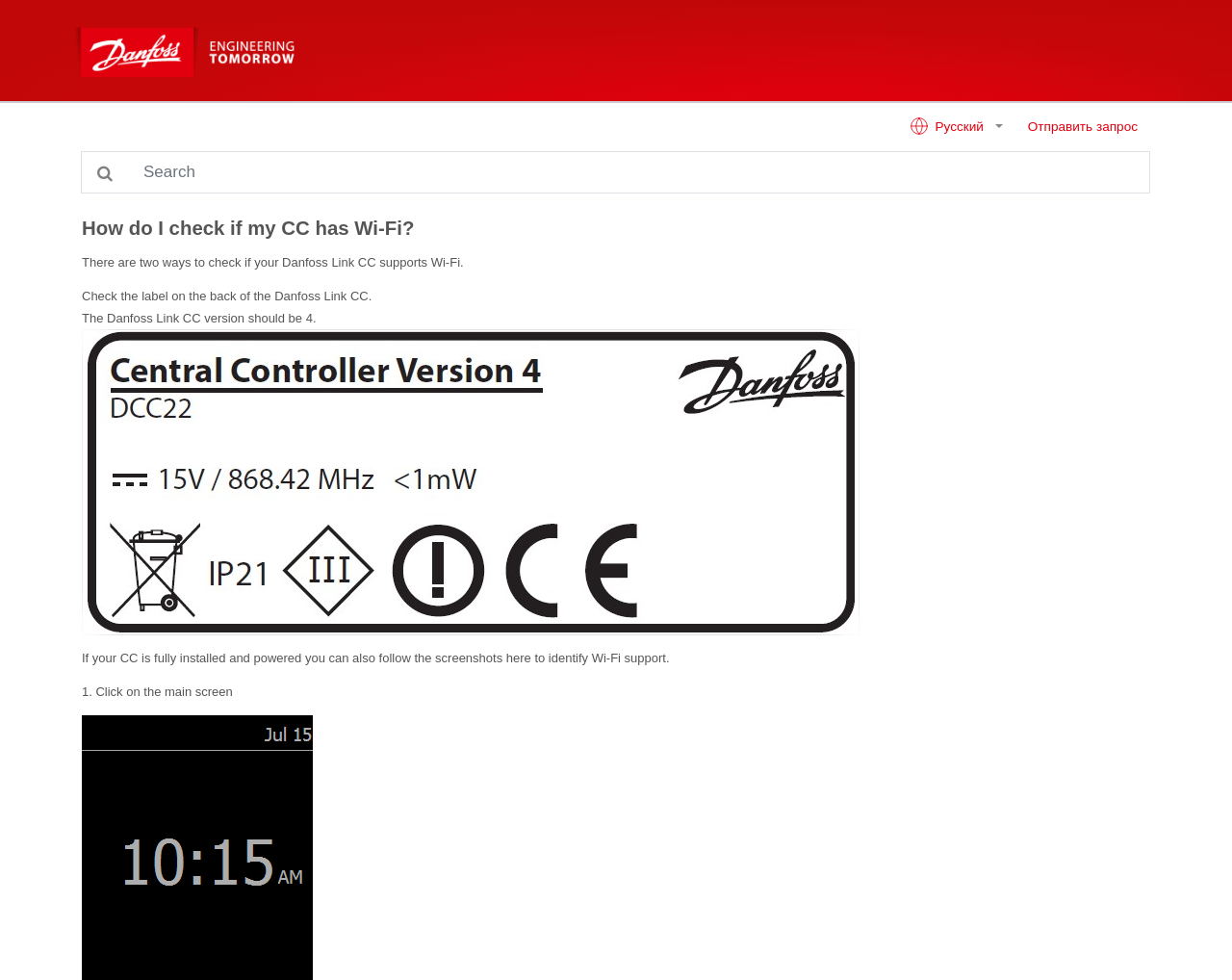What is the purpose of the searchbox on the webpage?
Give a one-word or short-phrase answer derived from the screenshot.

To search